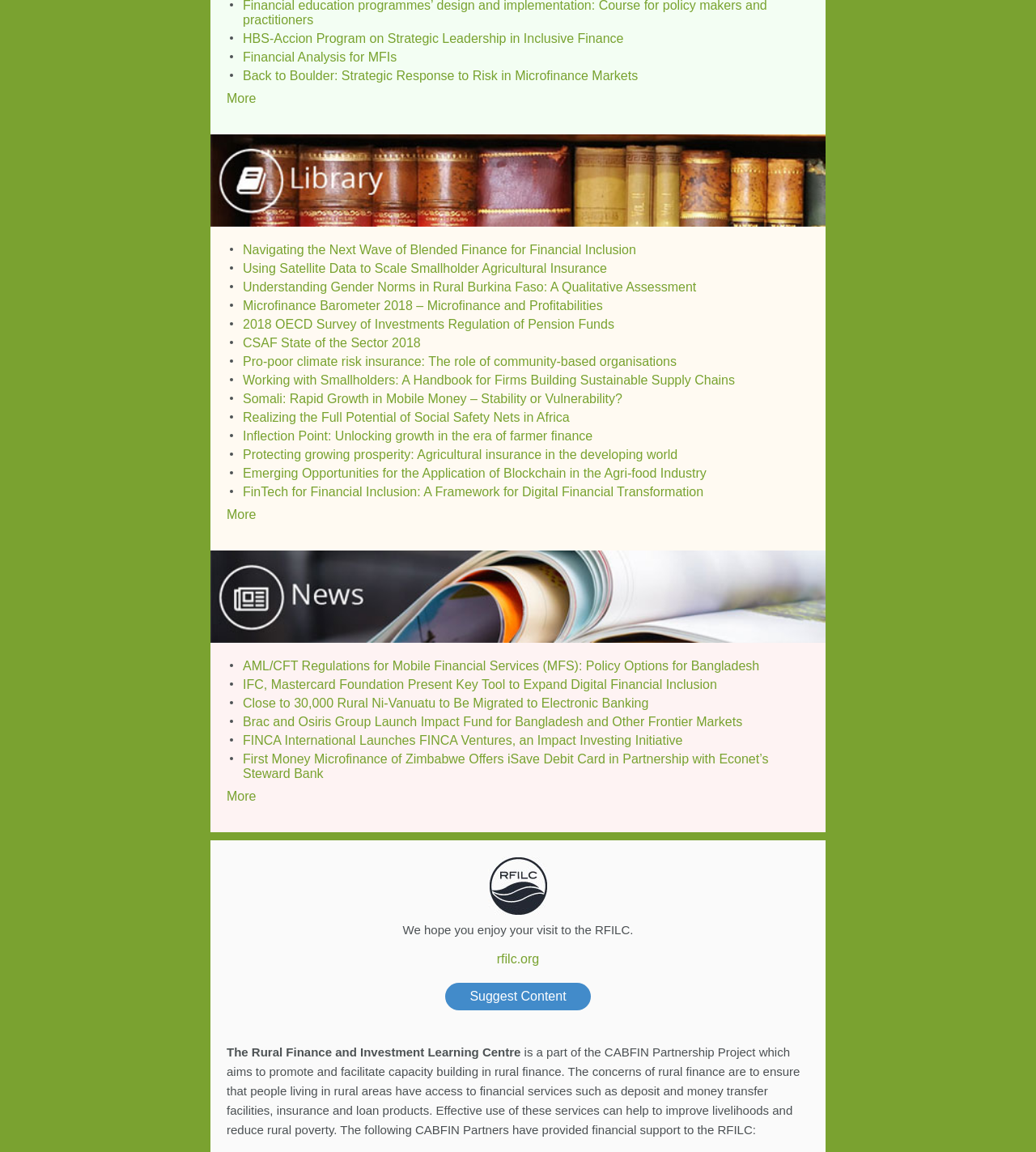Indicate the bounding box coordinates of the element that must be clicked to execute the instruction: "Click on 'More'". The coordinates should be given as four float numbers between 0 and 1, i.e., [left, top, right, bottom].

[0.219, 0.079, 0.247, 0.091]